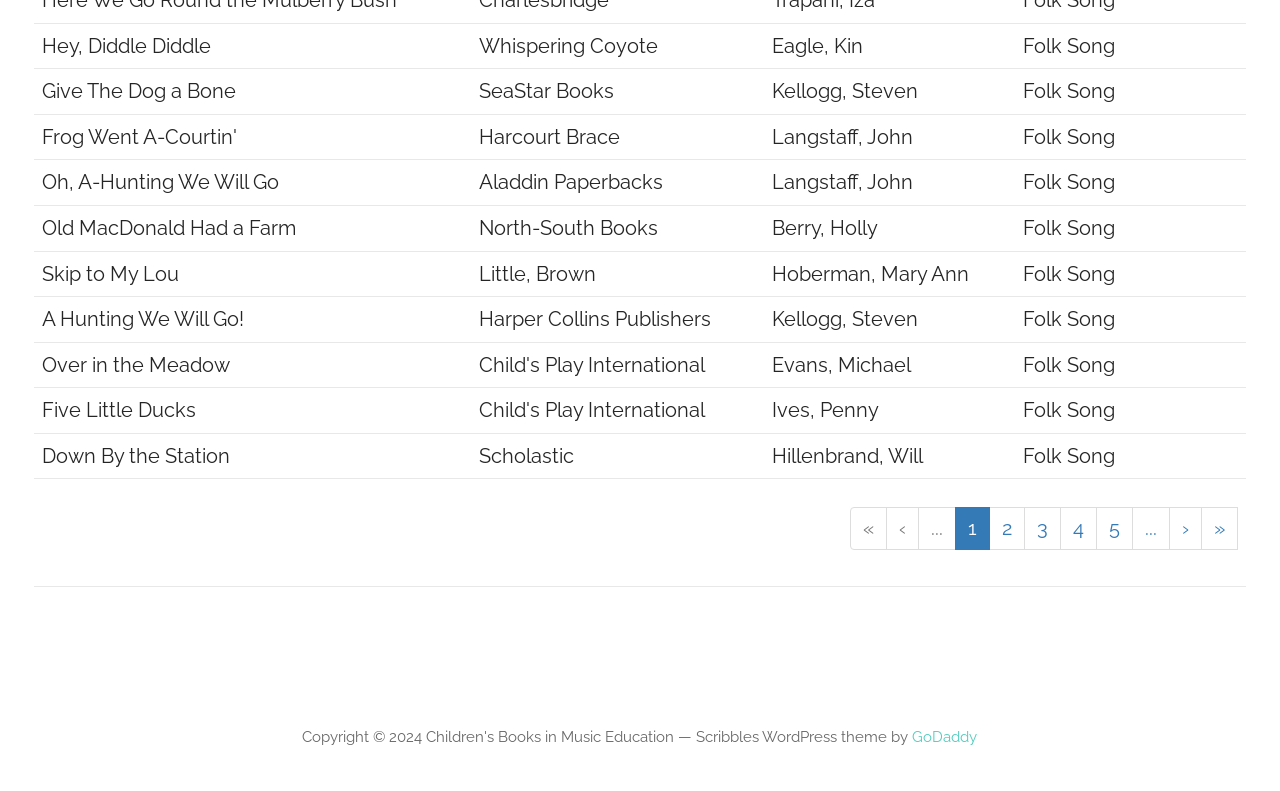Locate the bounding box coordinates of the clickable part needed for the task: "visit GoDaddy".

[0.713, 0.92, 0.764, 0.943]